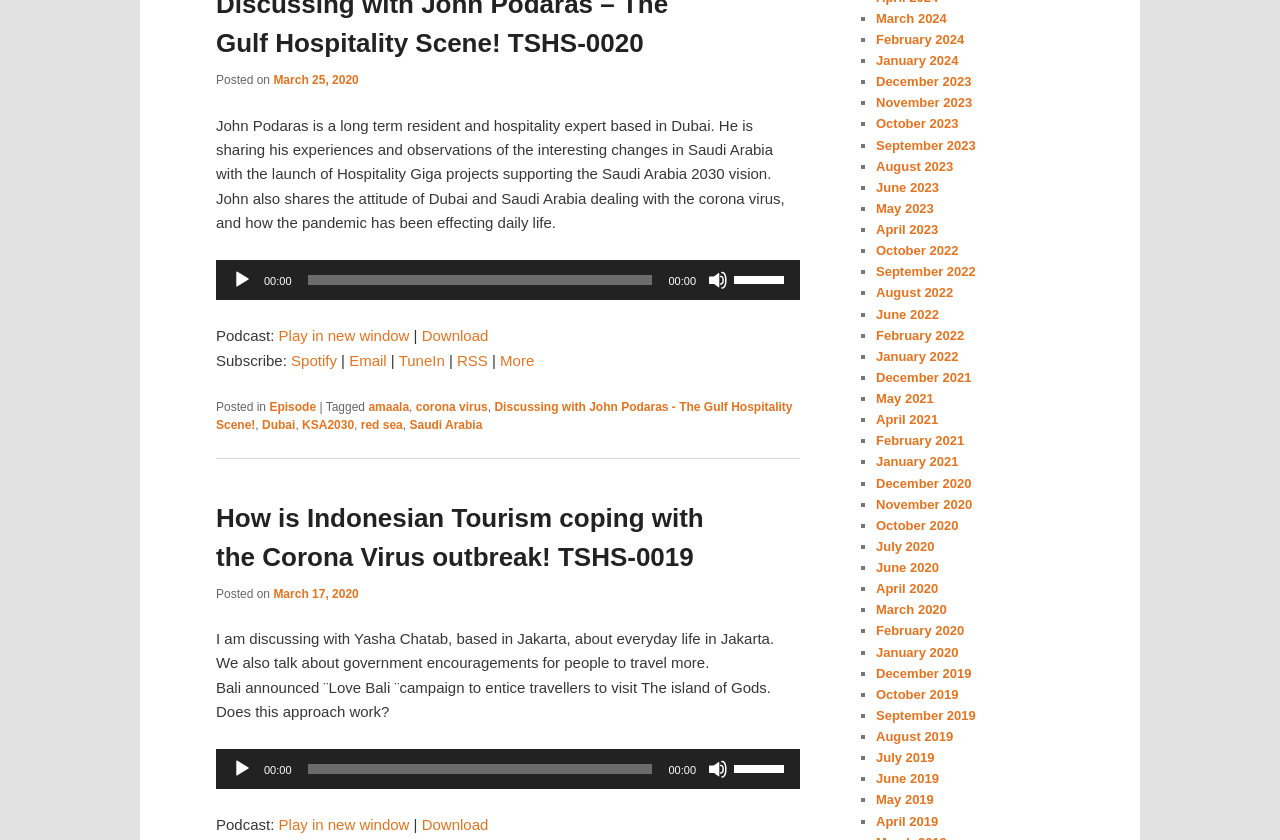Bounding box coordinates are given in the format (top-left x, top-left y, bottom-right x, bottom-right y). All values should be floating point numbers between 0 and 1. Provide the bounding box coordinate for the UI element described as: Play in new window

[0.218, 0.389, 0.32, 0.409]